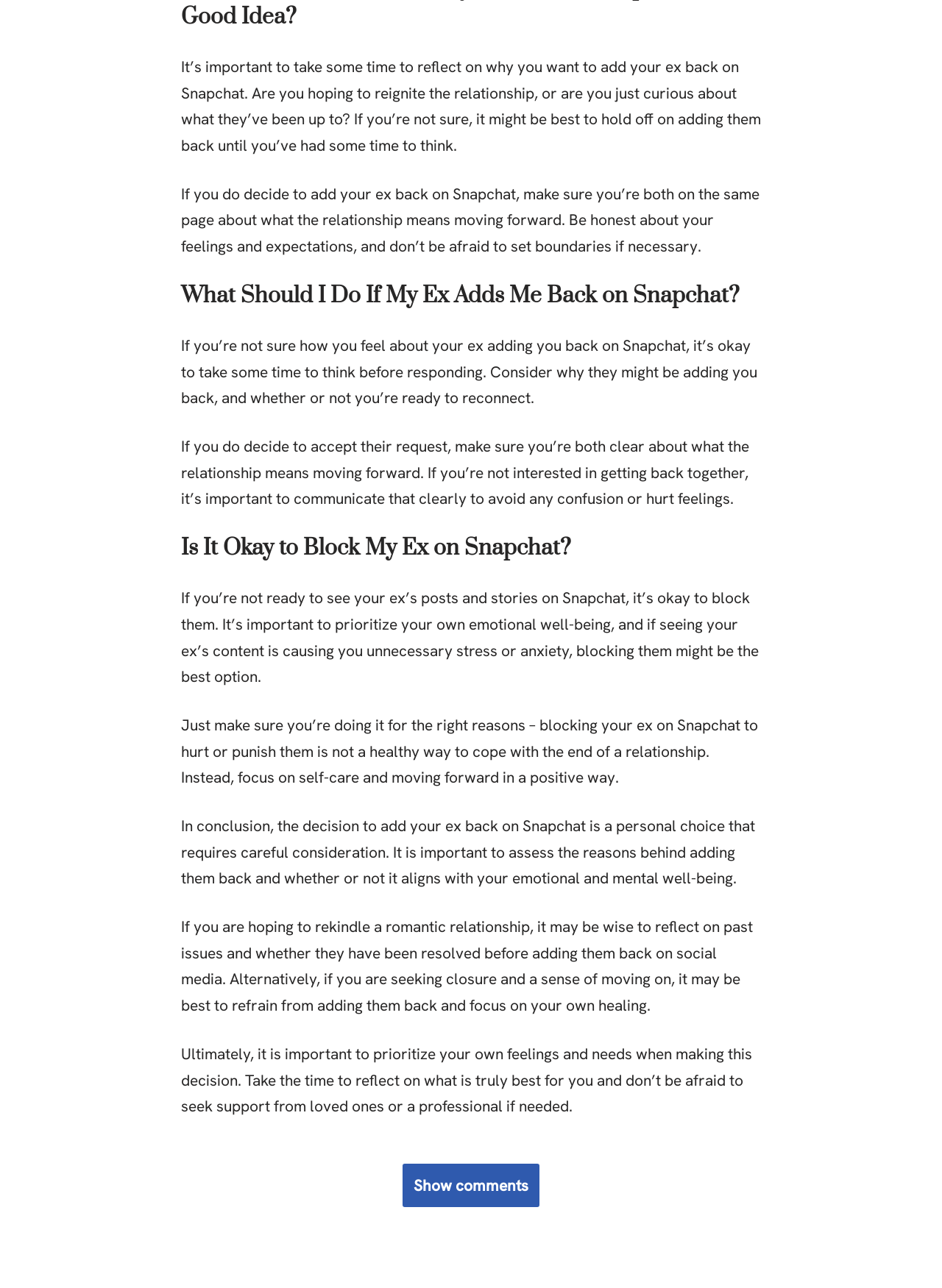What should you do before adding your ex back on Snapchat?
Use the image to answer the question with a single word or phrase.

Reflect on why